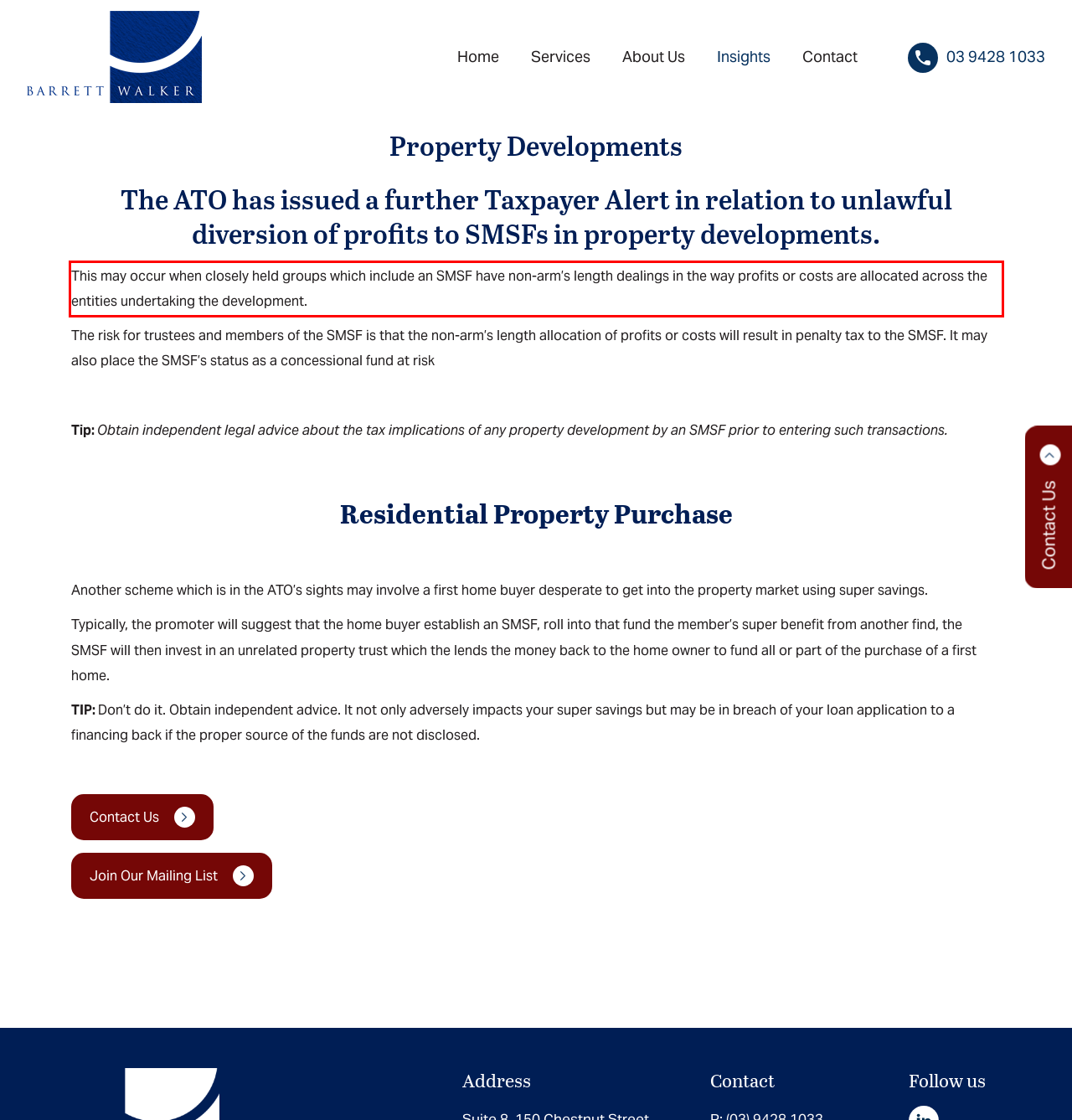Identify and transcribe the text content enclosed by the red bounding box in the given screenshot.

This may occur when closely held groups which include an SMSF have non-arm’s length dealings in the way profits or costs are allocated across the entities undertaking the development.